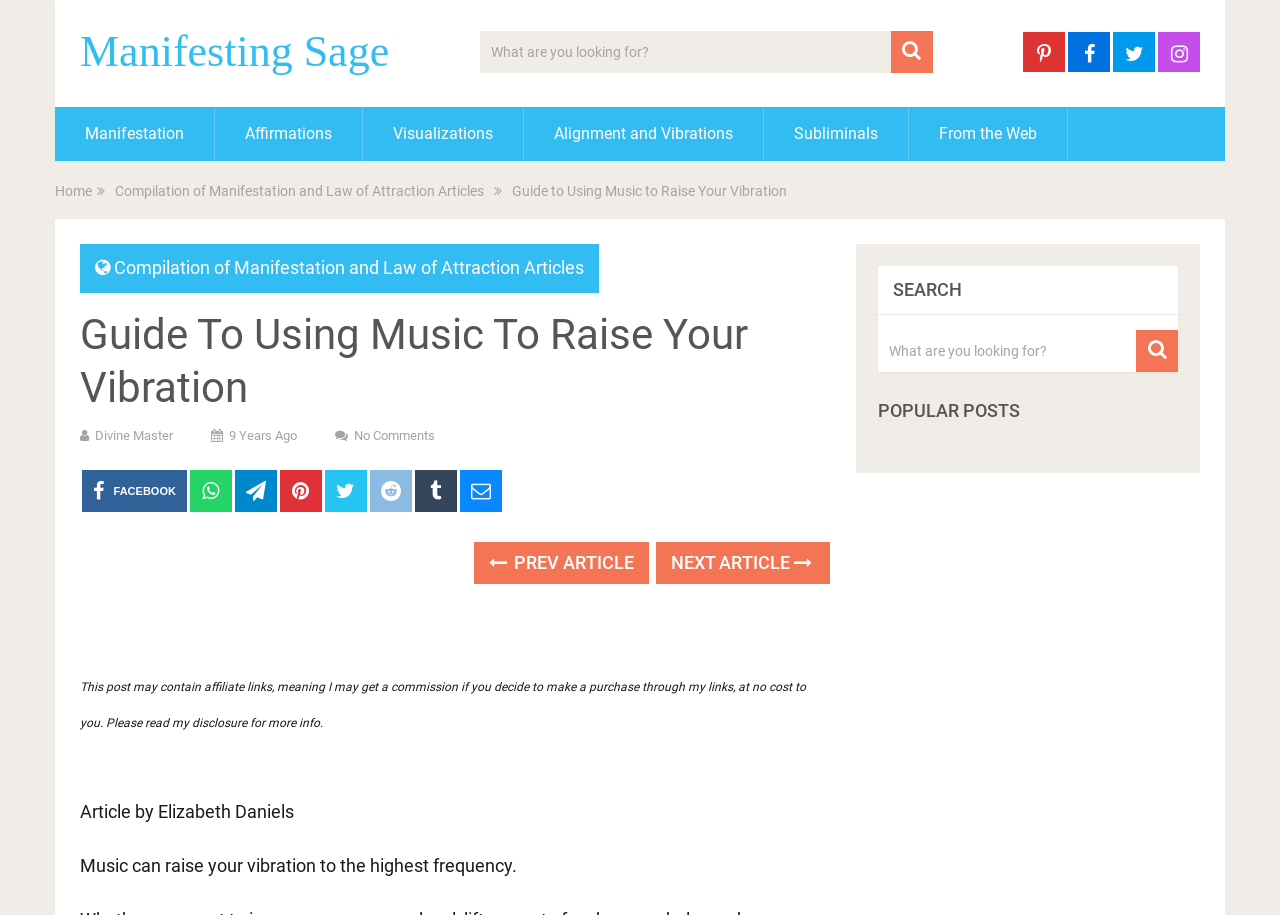Locate the bounding box coordinates of the area where you should click to accomplish the instruction: "Search for something".

None